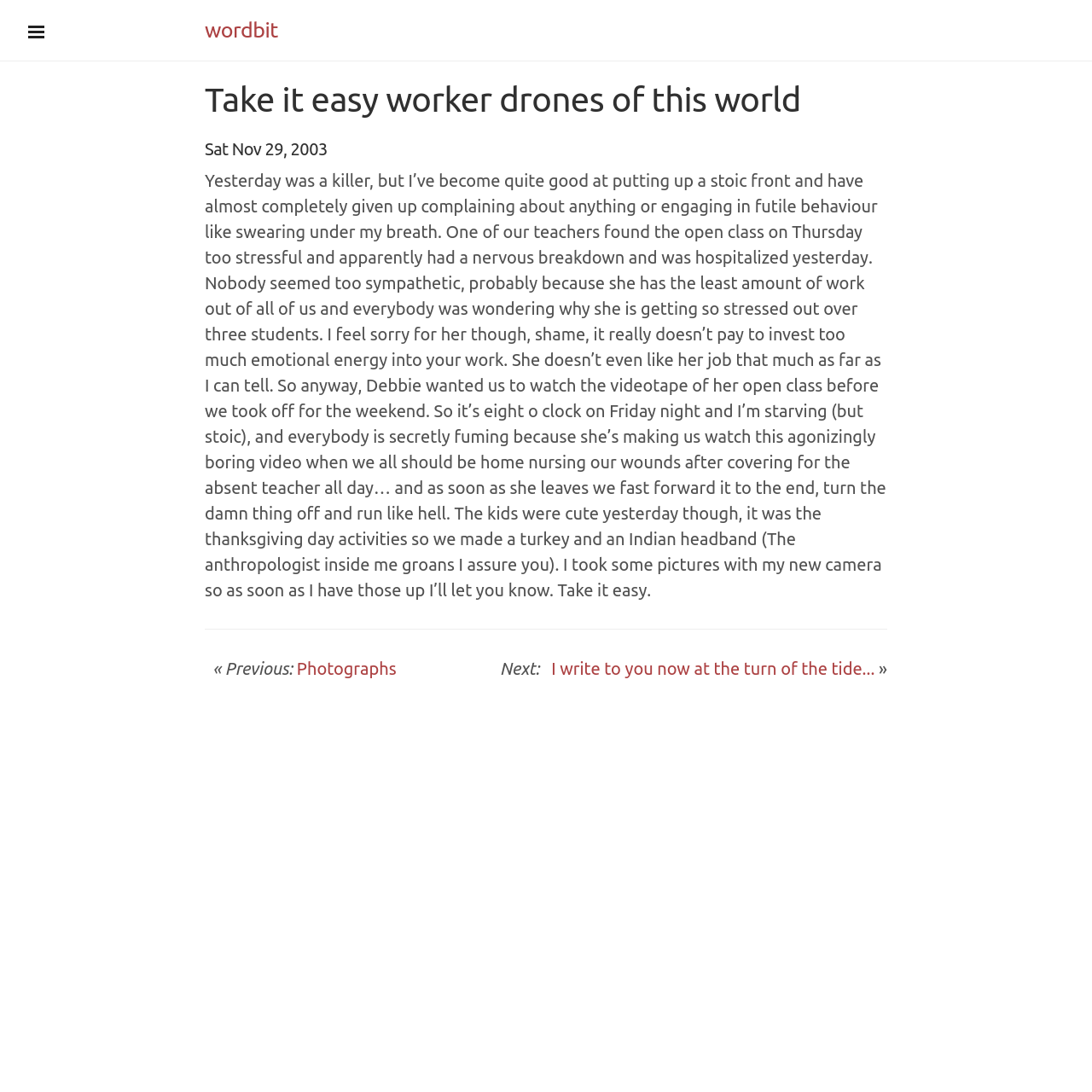What is the purpose of the separator element on the webpage?
Using the image as a reference, give an elaborate response to the question.

The separator element is a horizontal line that separates the main content of the webpage from the navigation links at the bottom, providing a visual distinction between the two sections.